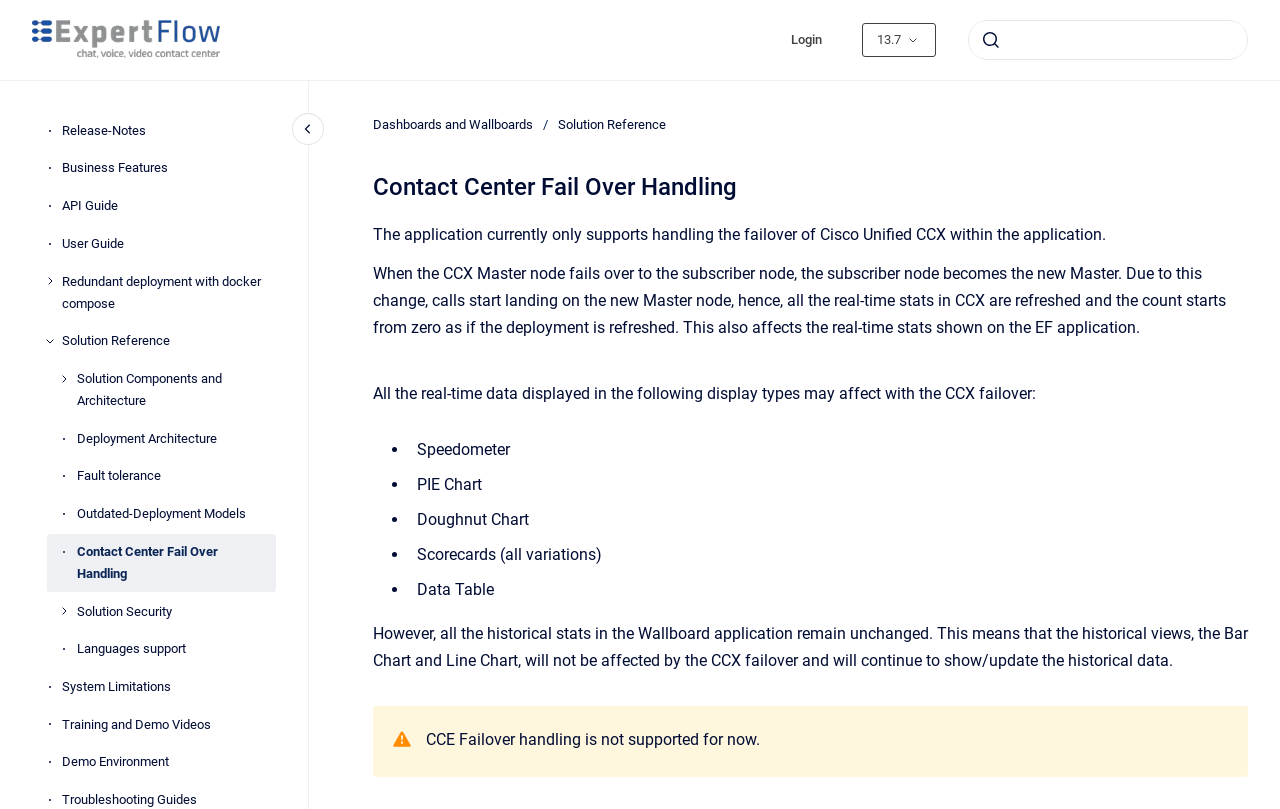Please reply to the following question with a single word or a short phrase:
What happens to real-time stats in CCX when the Master node fails over?

They are refreshed and count starts from zero